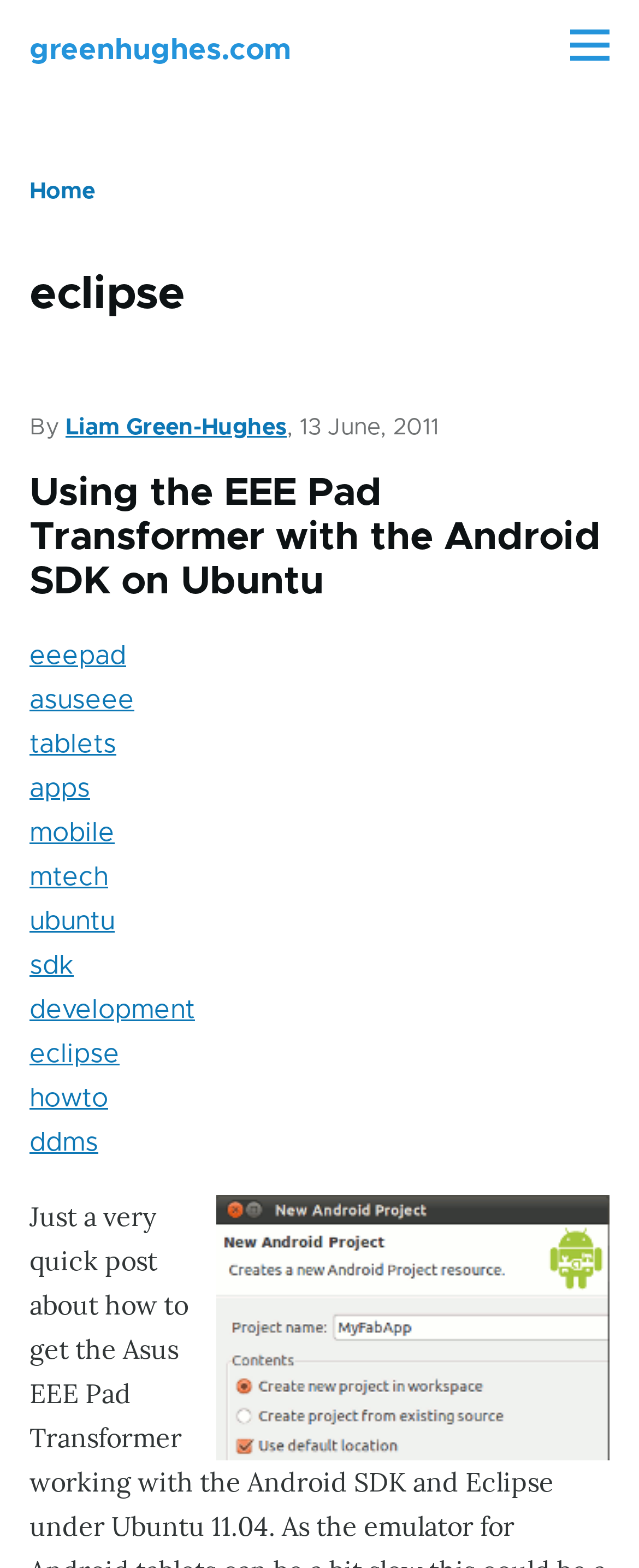Can you identify the bounding box coordinates of the clickable region needed to carry out this instruction: 'contact via email'? The coordinates should be four float numbers within the range of 0 to 1, stated as [left, top, right, bottom].

None